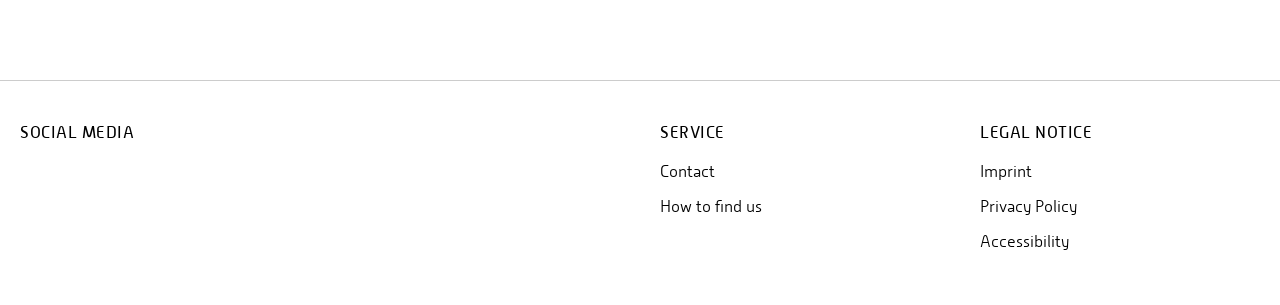Please reply with a single word or brief phrase to the question: 
What is the vertical position of the 'SOCIAL MEDIA' heading relative to the 'SERVICE' heading?

Above